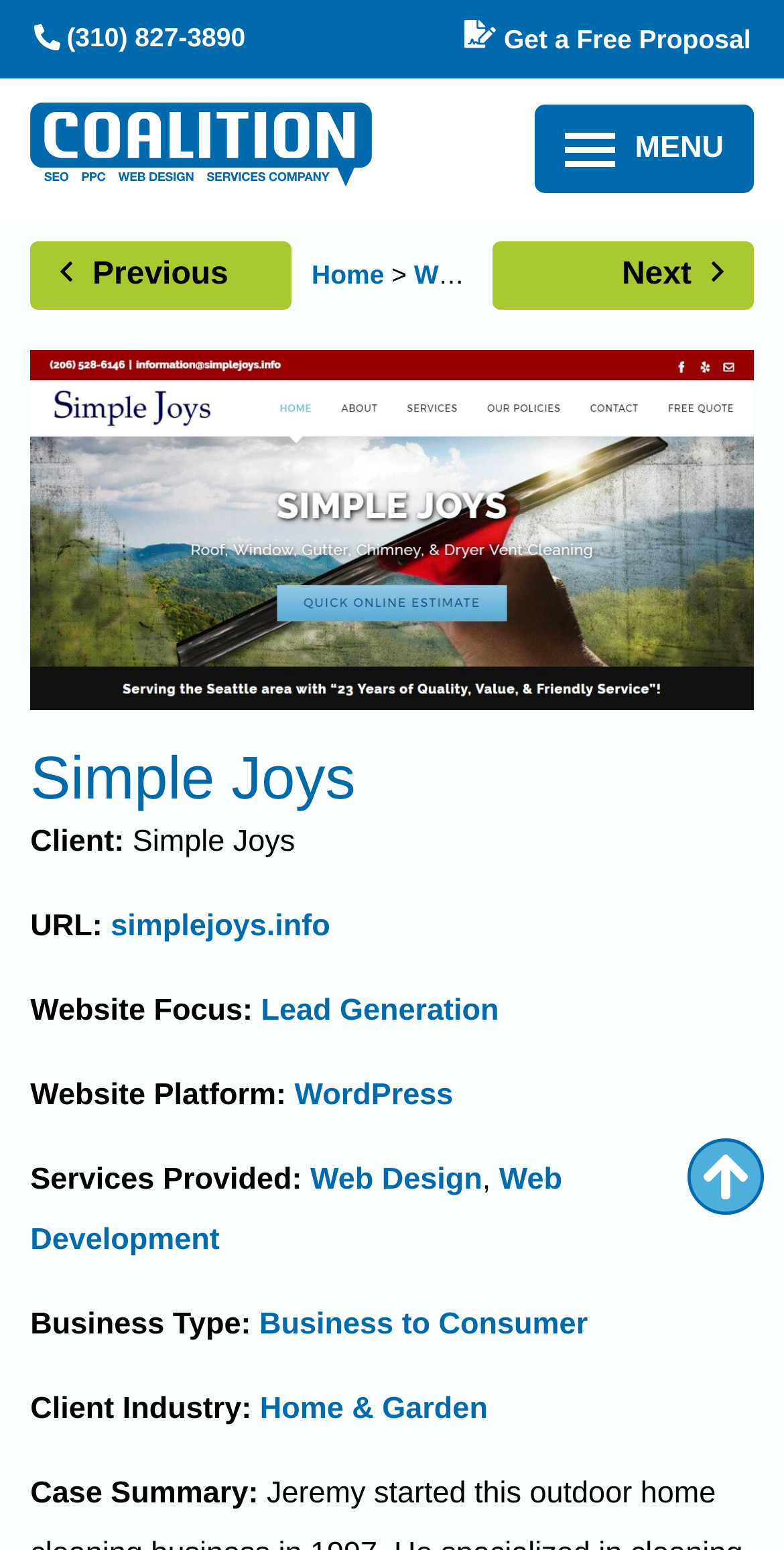Show me the bounding box coordinates of the clickable region to achieve the task as per the instruction: "Scroll to page top".

[0.877, 0.734, 0.974, 0.784]